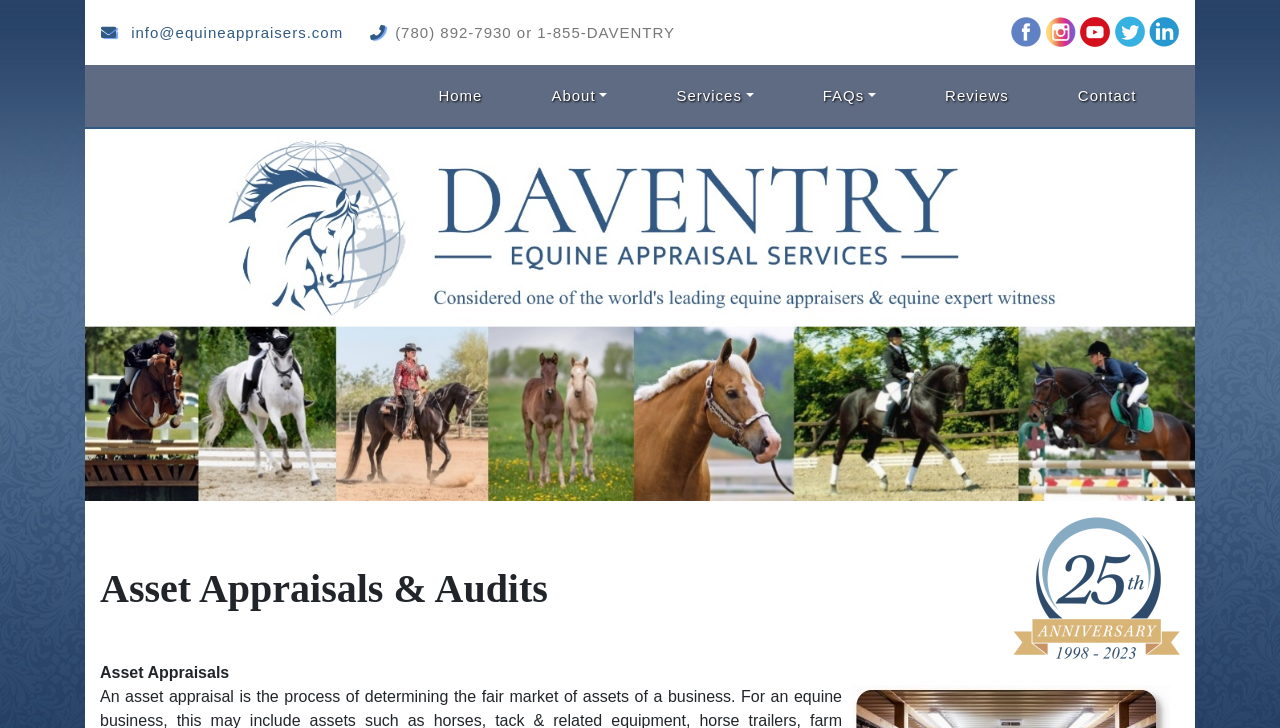Generate a detailed explanation of the webpage's features and information.

This webpage is about an equine appraiser and expert witness, as indicated by the title. At the top left, there is a contact email "info@equineappraisers.com" and a phone number "(780) 892-7930 or 1-855-DAVENTRY". 

To the right of the contact information, there are five social media links, each represented by an icon. These icons are aligned horizontally and are positioned near the top of the page.

Below the contact information and social media links, there is a navigation menu with five buttons: "Home", "About", "Services", "FAQs", and "Reviews", followed by a "Contact" link. These menu items are arranged horizontally and are located near the top of the page.

The main content of the webpage features two large images, one on the left and one on the right, both depicting an equine appraiser. The image on the left takes up most of the left side of the page, while the image on the right is positioned near the bottom of the page.

At the bottom left of the page, there is a heading that reads "Asset Appraisals & Audits".